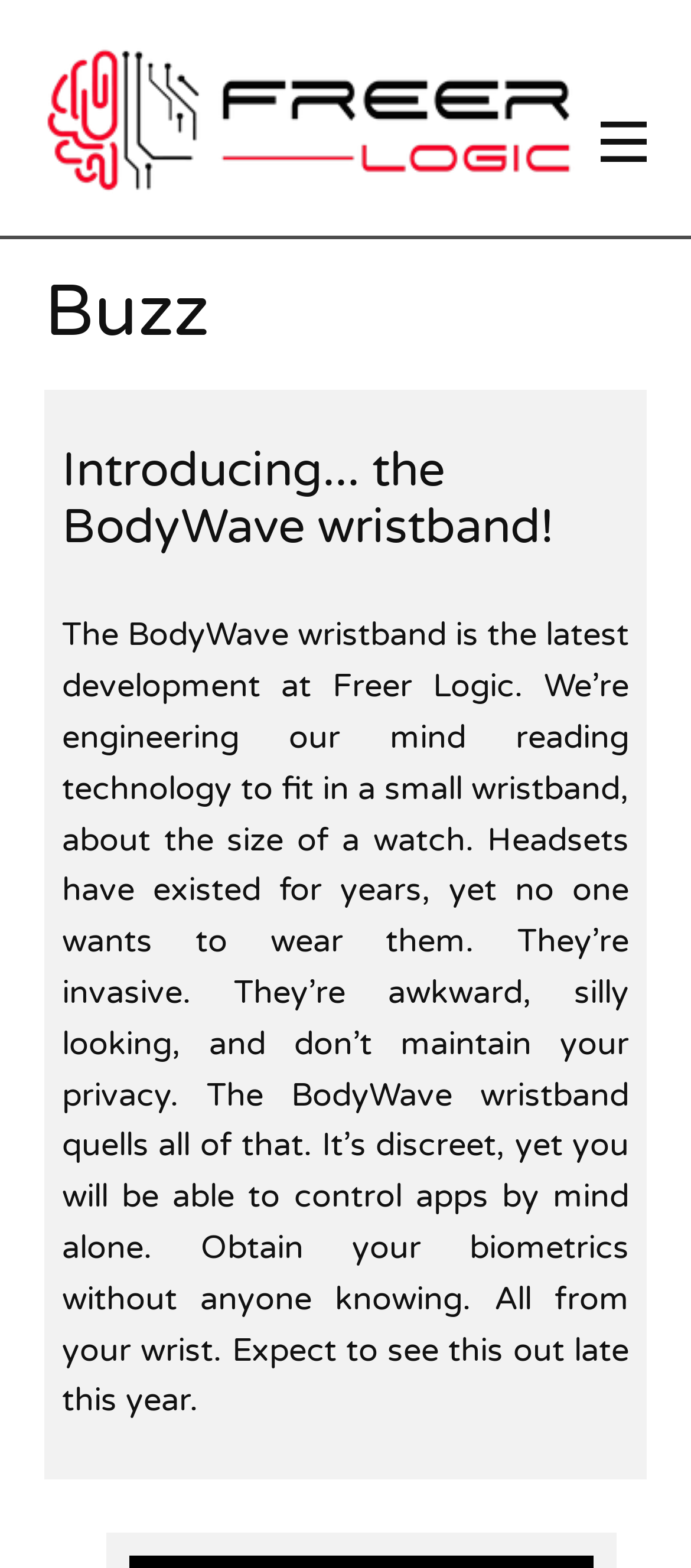Identify the bounding box for the UI element described as: "September 2021". Ensure the coordinates are four float numbers between 0 and 1, formatted as [left, top, right, bottom].

None